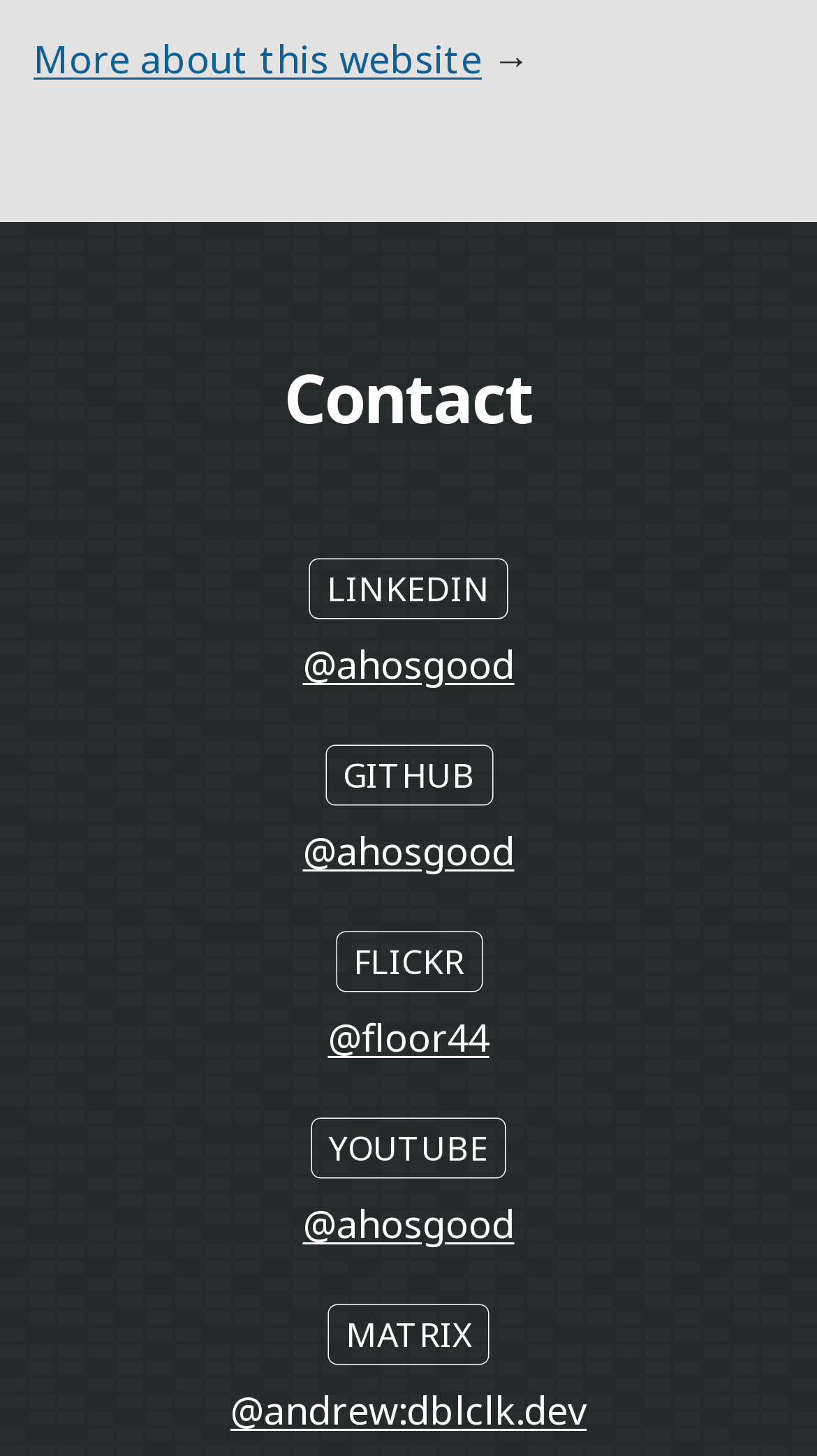Reply to the question with a single word or phrase:
How many social media links are there?

5